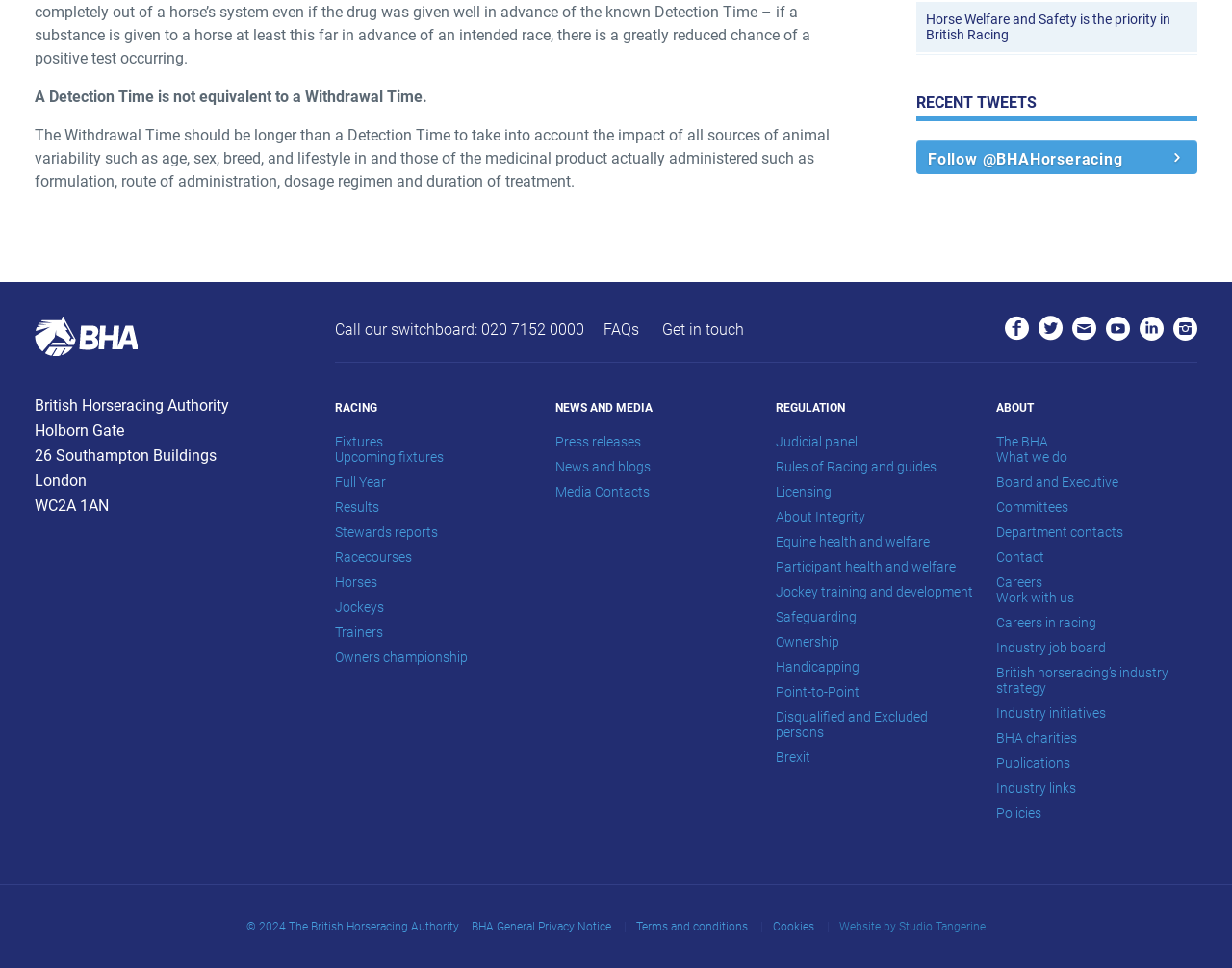Please find the bounding box for the UI element described by: "Participant health and welfare".

[0.63, 0.578, 0.776, 0.593]